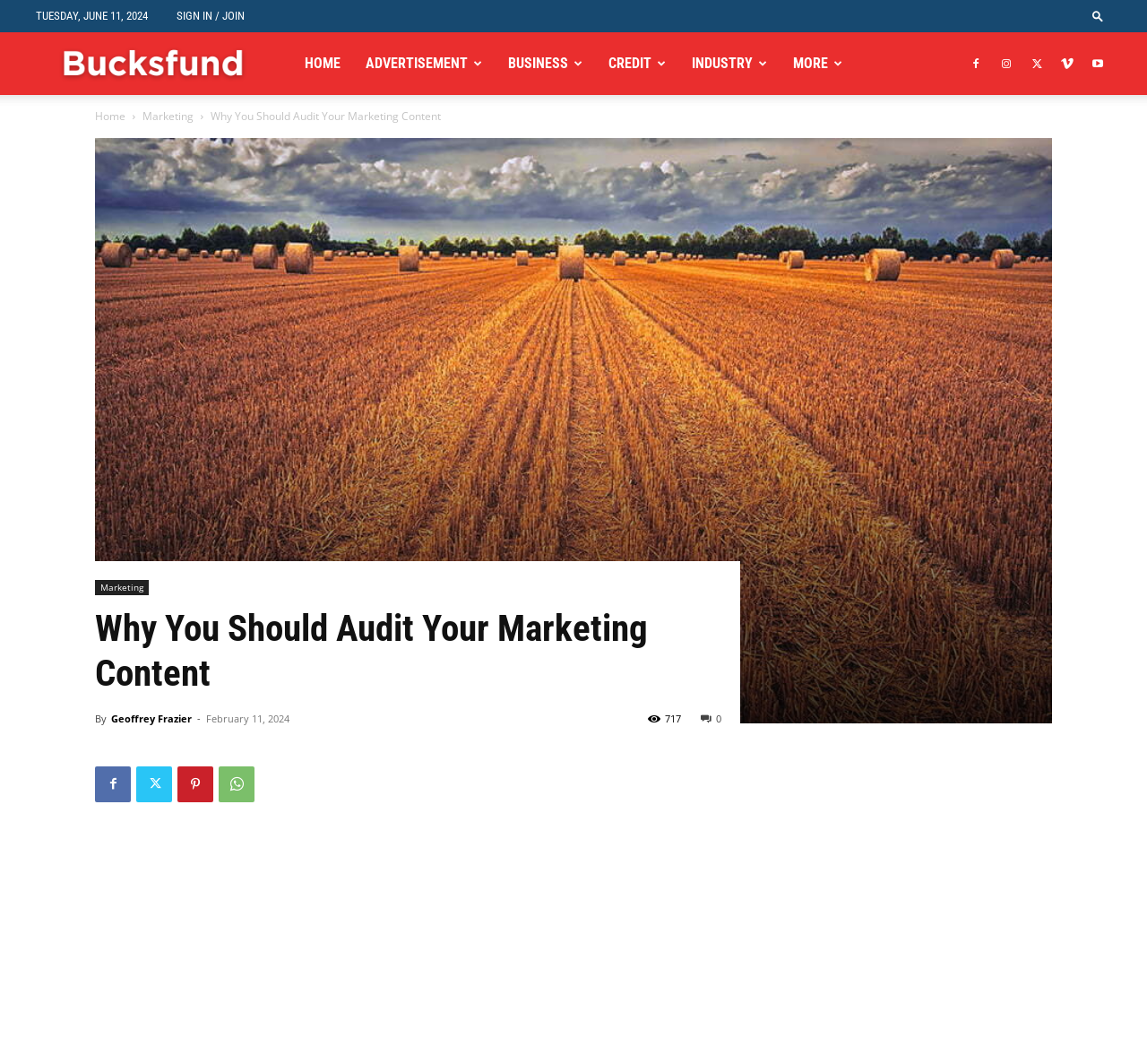Determine the bounding box coordinates of the clickable element to complete this instruction: "Click the search button". Provide the coordinates in the format of four float numbers between 0 and 1, [left, top, right, bottom].

[0.945, 0.008, 0.969, 0.021]